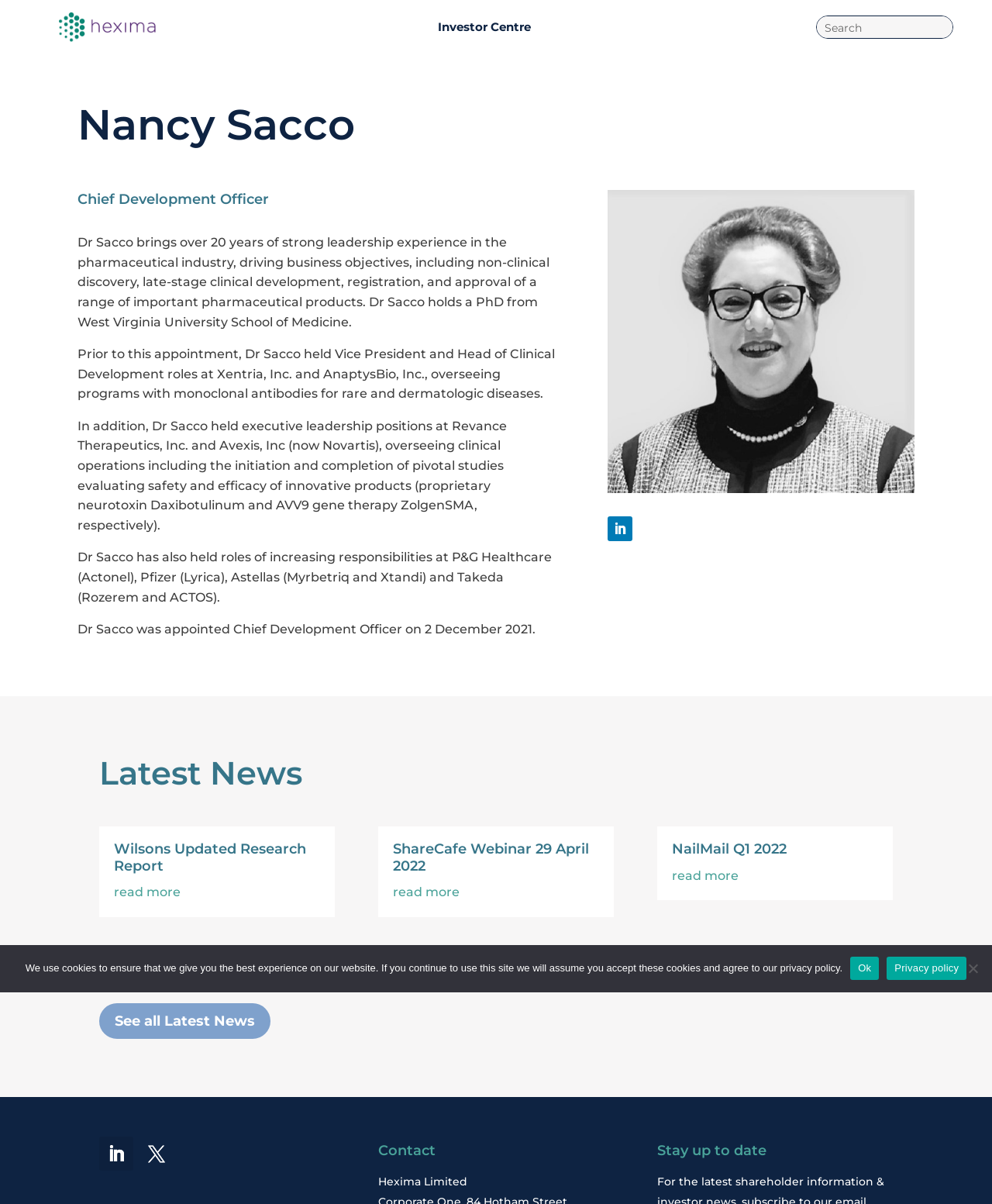Locate the bounding box coordinates of the element I should click to achieve the following instruction: "Read more about Wilsons Updated Research Report".

[0.115, 0.735, 0.182, 0.747]